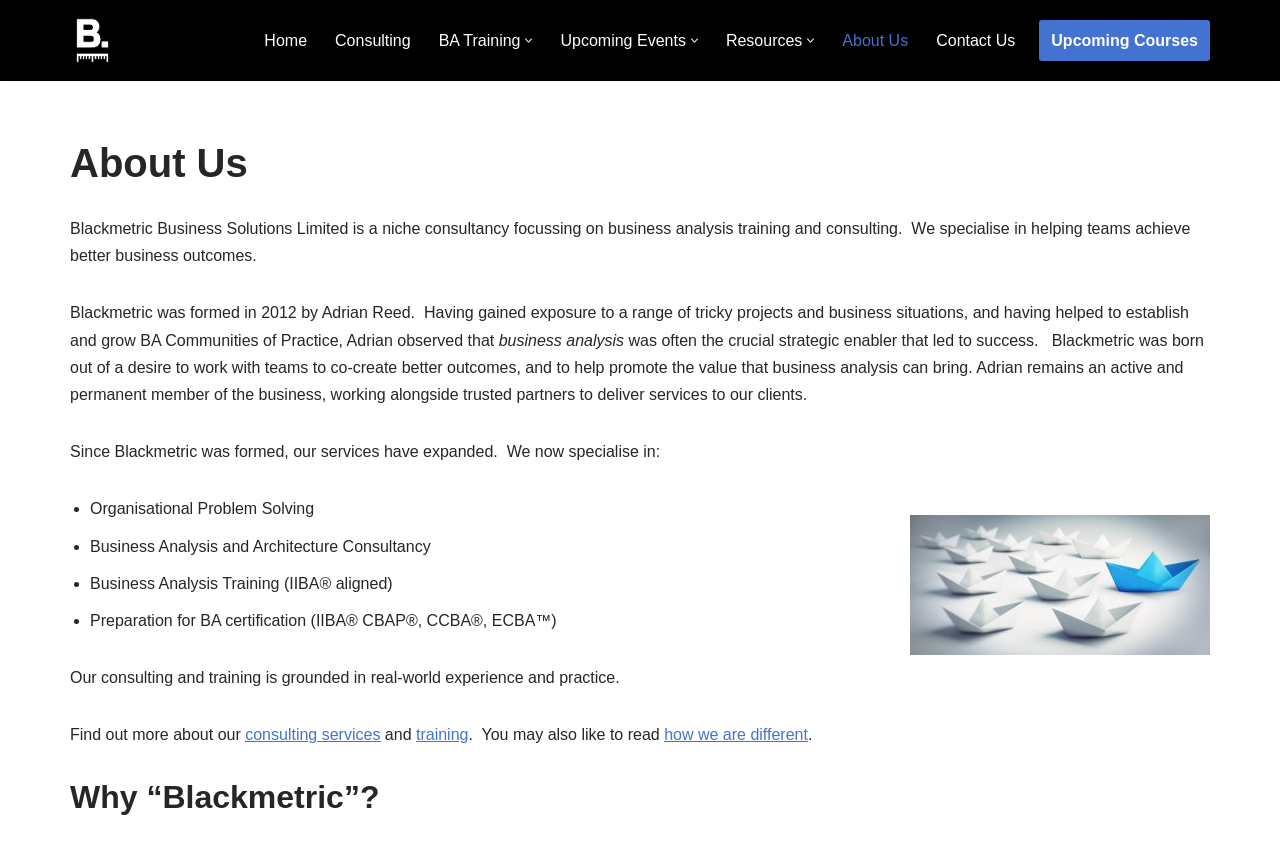What is the image on the right side of the page?
Using the image as a reference, answer with just one word or a short phrase.

Origami with blue shape standing out